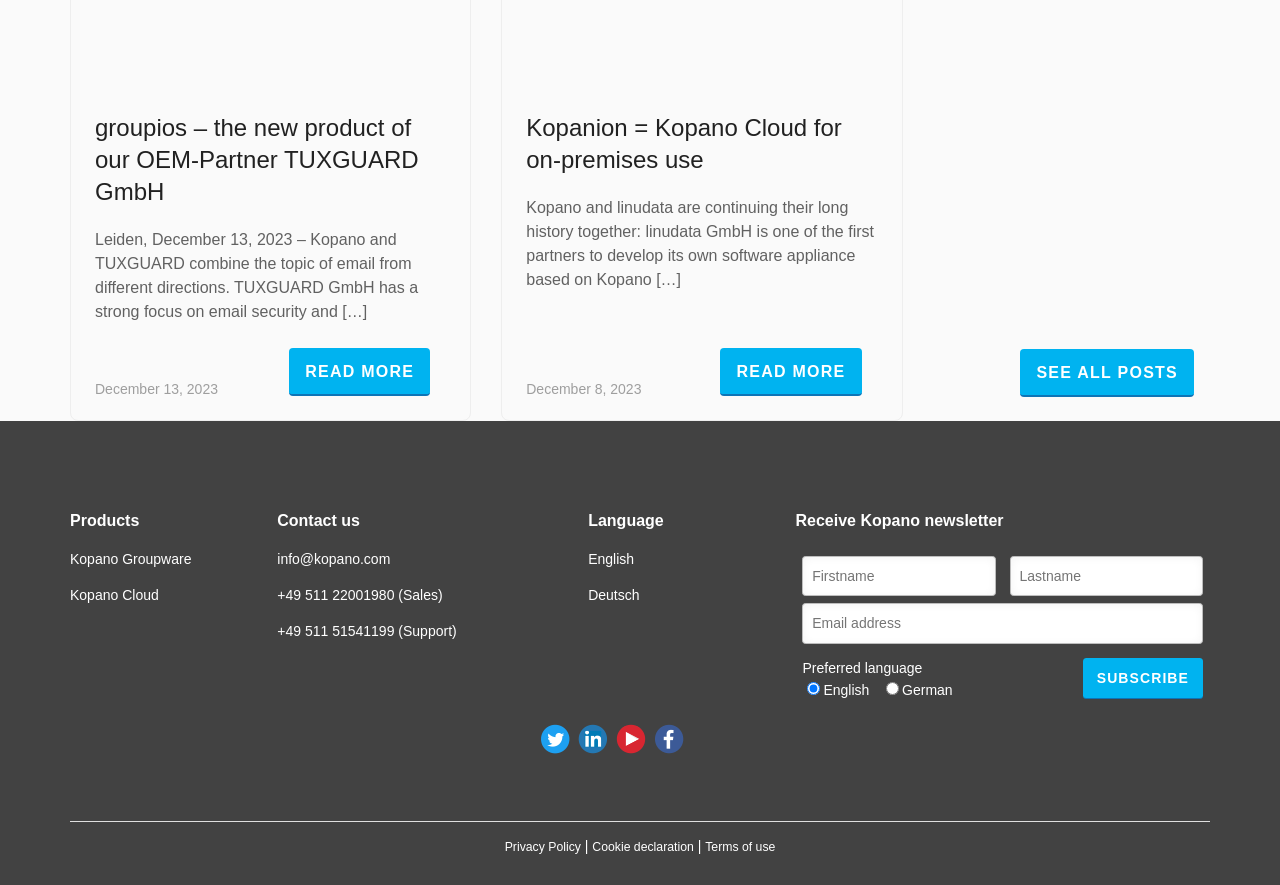Provide the bounding box coordinates of the area you need to click to execute the following instruction: "Contact Kopano via email".

[0.217, 0.622, 0.305, 0.641]